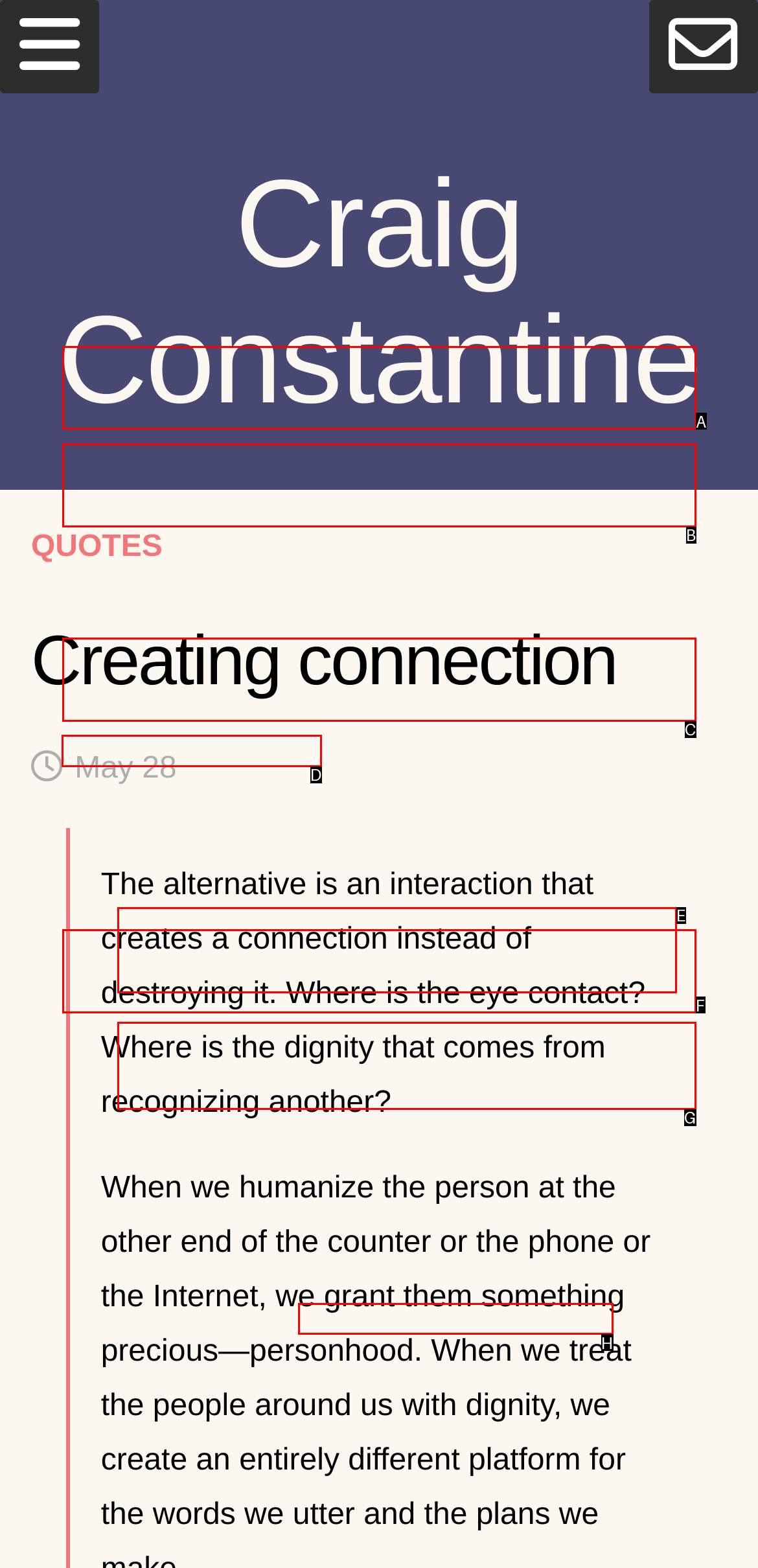Tell me the correct option to click for this task: View the latest issue of 7 for Sunday
Write down the option's letter from the given choices.

D